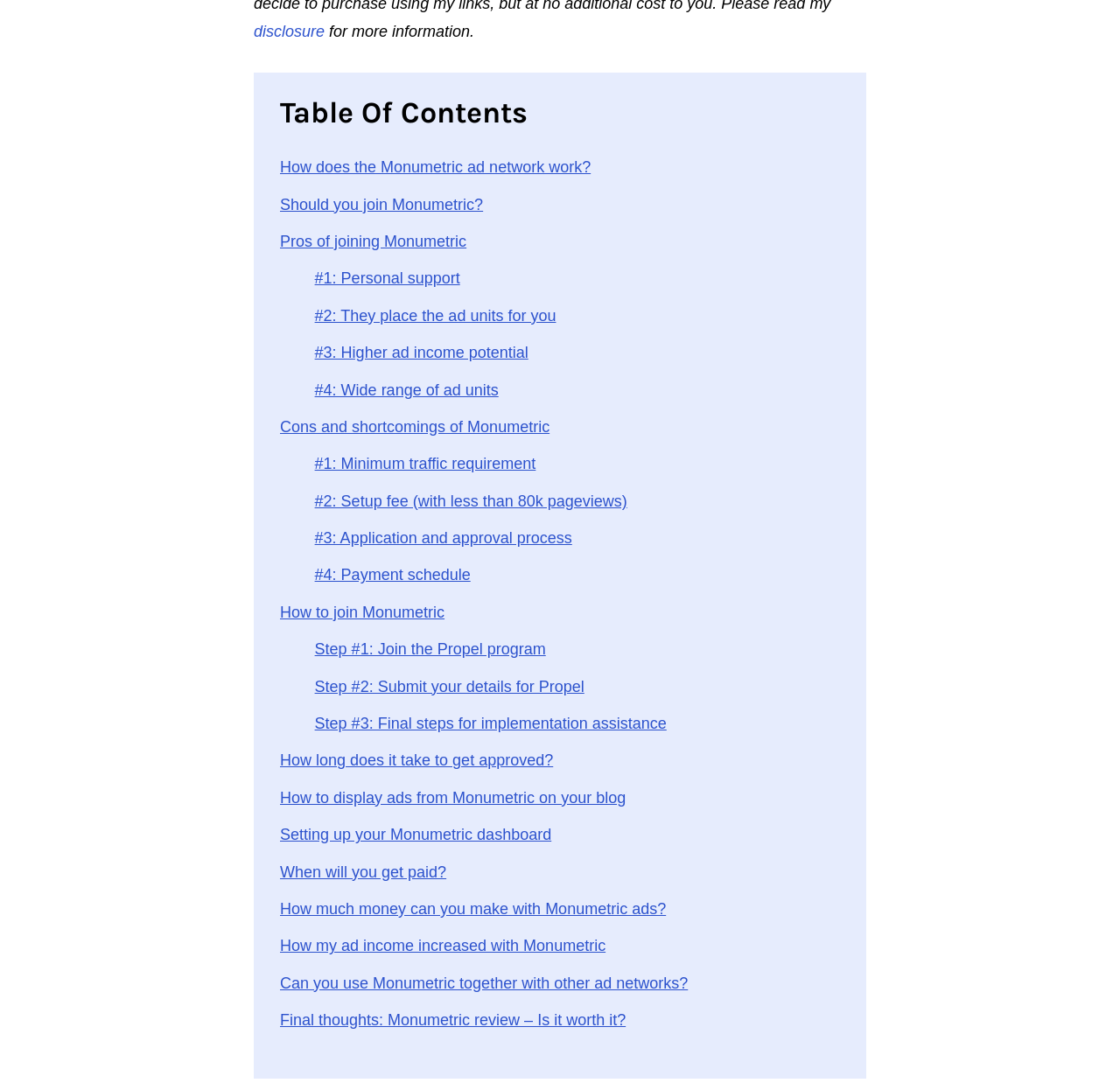Could you determine the bounding box coordinates of the clickable element to complete the instruction: "Read about the cons and shortcomings of Monumetric"? Provide the coordinates as four float numbers between 0 and 1, i.e., [left, top, right, bottom].

[0.25, 0.384, 0.491, 0.4]